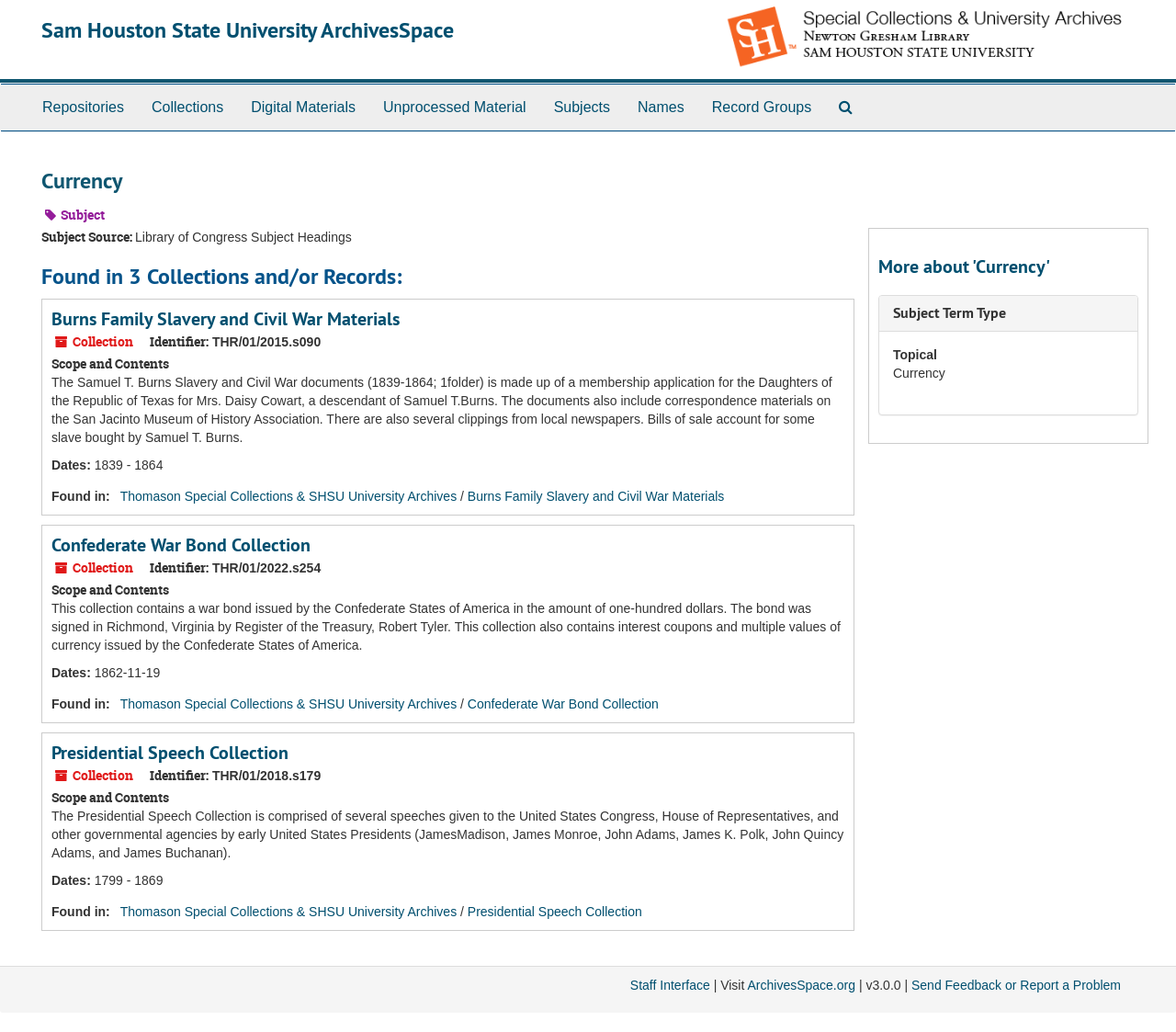Please determine the bounding box coordinates of the clickable area required to carry out the following instruction: "View the 'Burns Family Slavery and Civil War Materials' collection". The coordinates must be four float numbers between 0 and 1, represented as [left, top, right, bottom].

[0.044, 0.297, 0.34, 0.32]